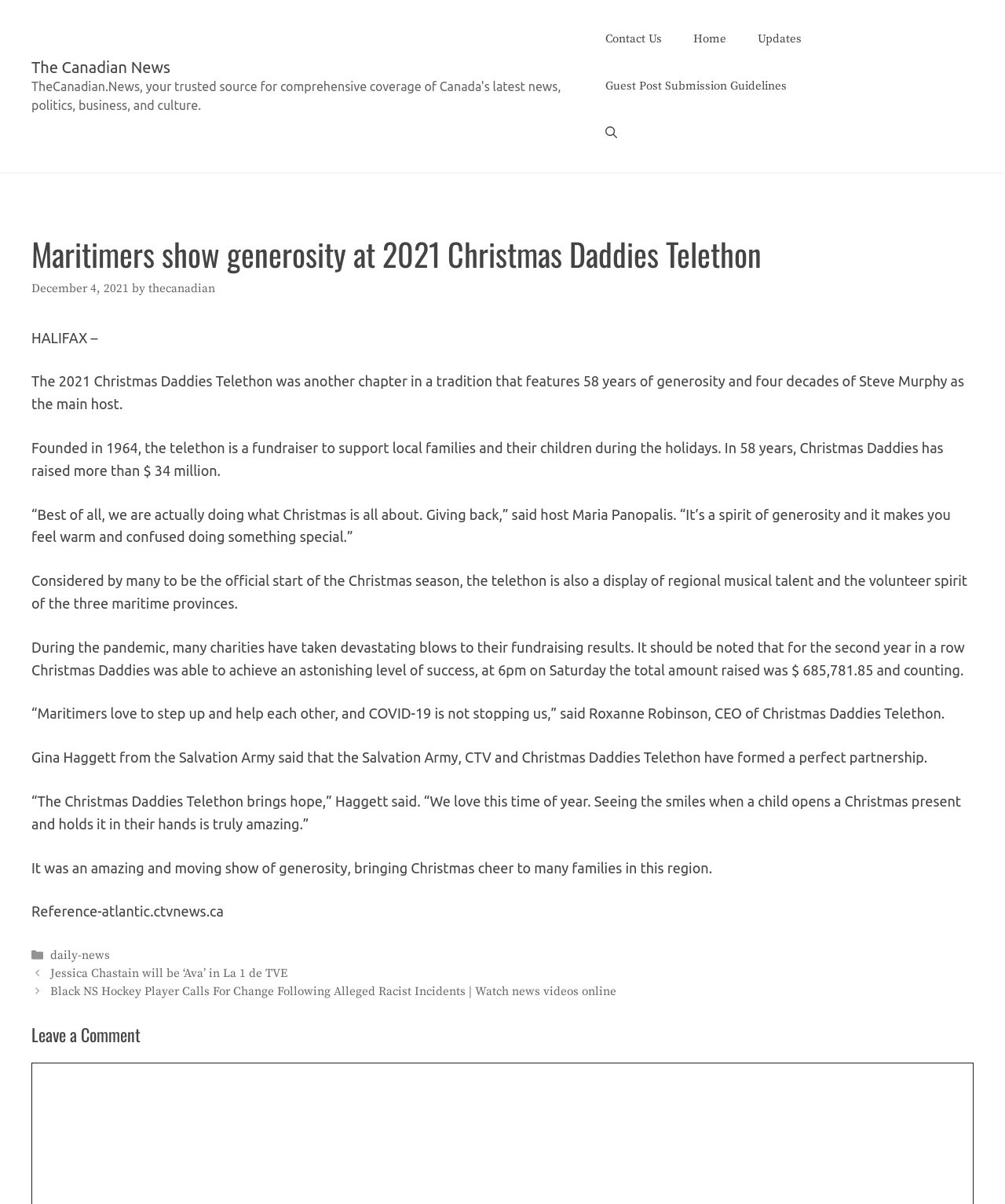What is the date of the article?
Provide a detailed answer to the question, using the image to inform your response.

I found the date of the article by looking at the time element in the article header, which contains the static text 'December 4, 2021'.